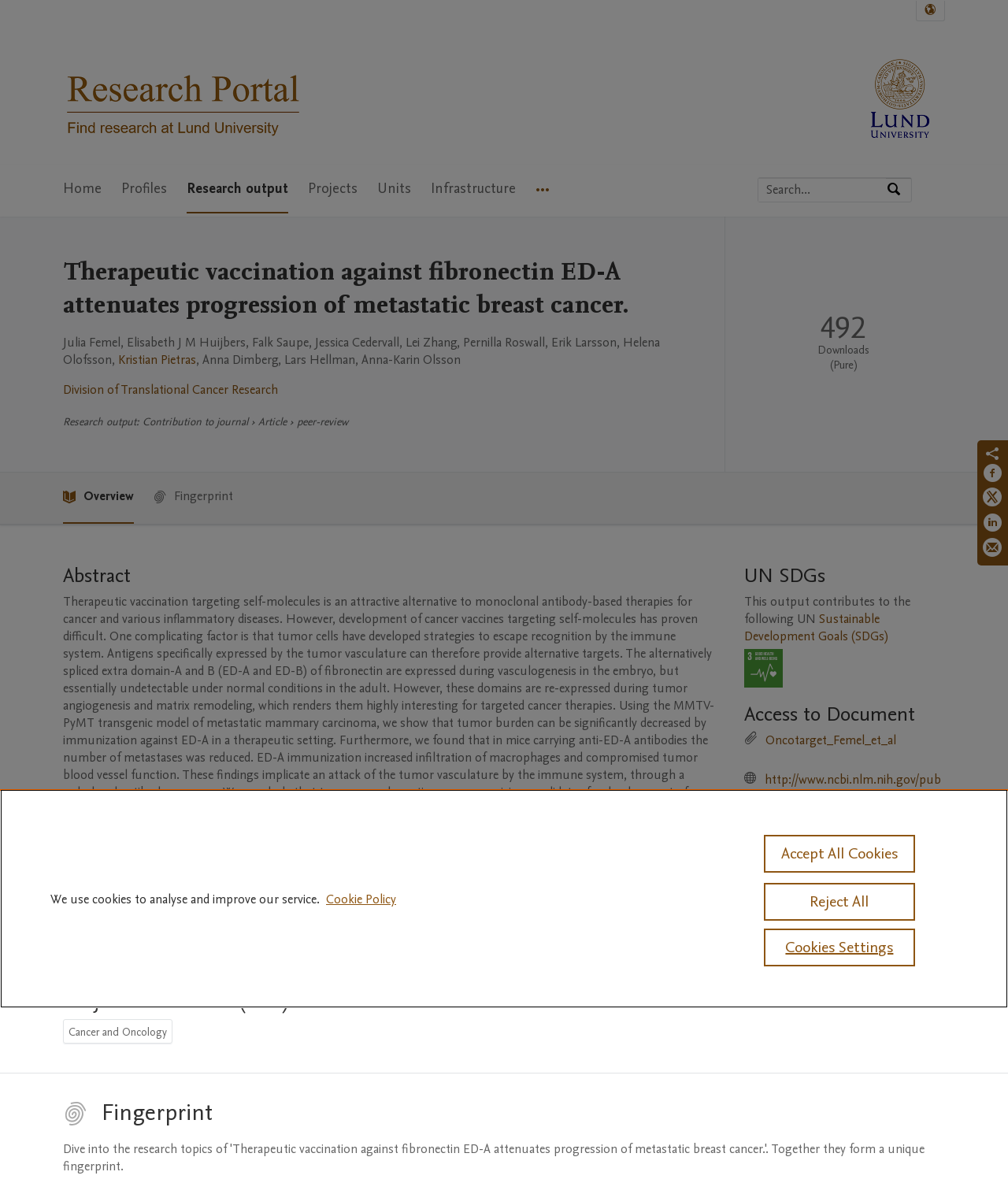What is the name of the university?
Please respond to the question with a detailed and well-explained answer.

I found the answer by looking at the top-left corner of the webpage, where the university logo and name are displayed.